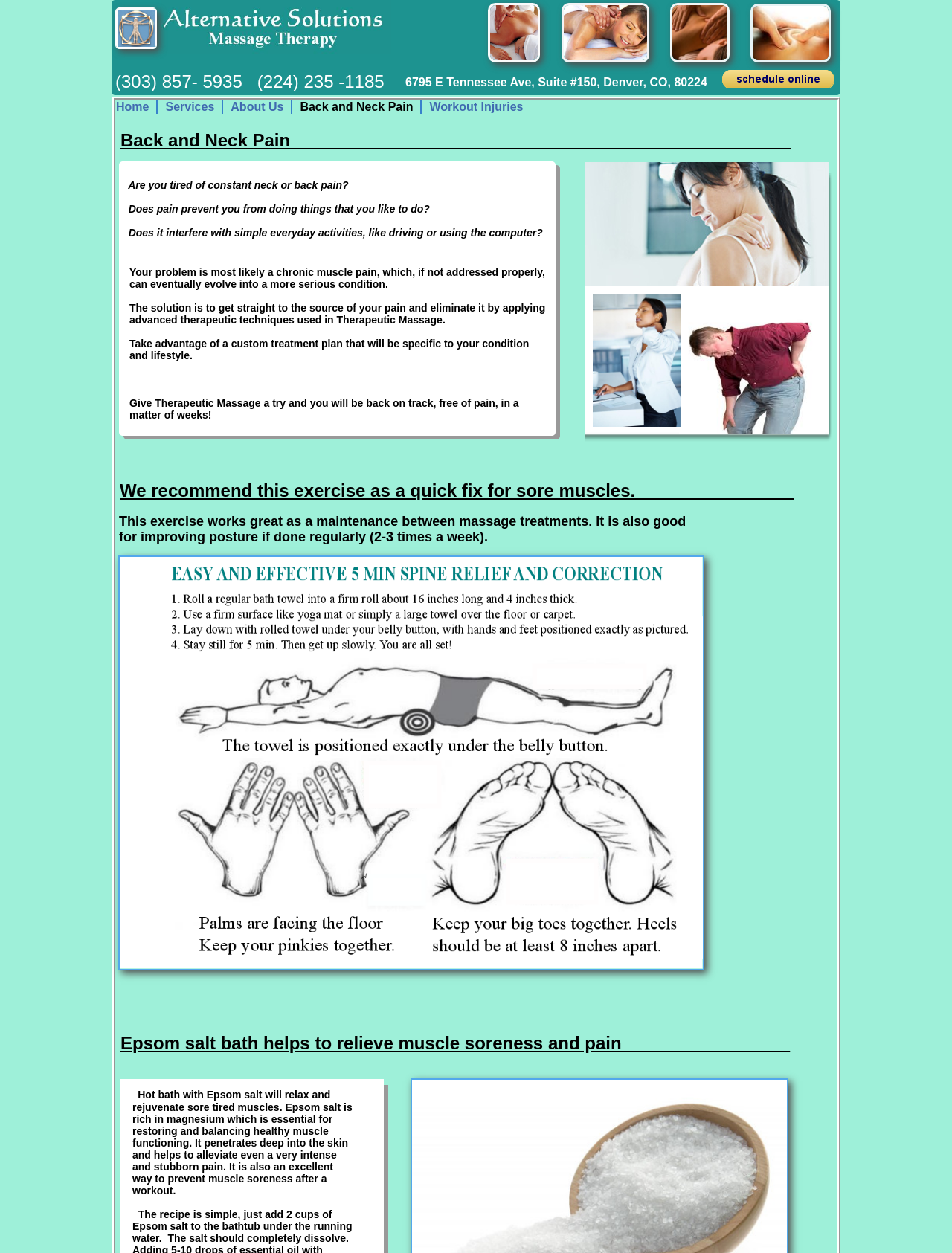What is the phone number of Alternative Solutions Massage Therapy?
Provide a one-word or short-phrase answer based on the image.

(303) 857-5935